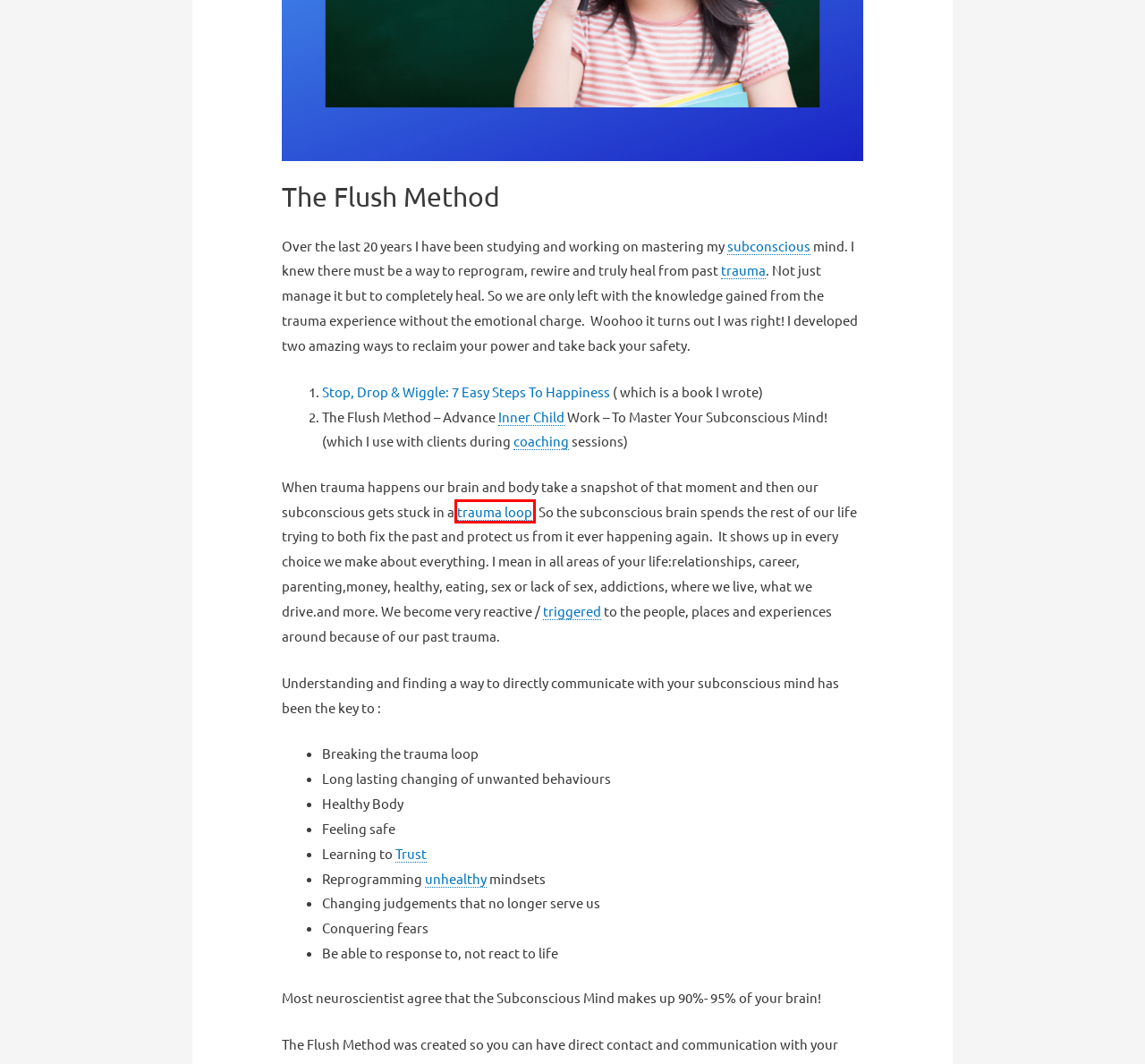Look at the screenshot of a webpage where a red rectangle bounding box is present. Choose the webpage description that best describes the new webpage after clicking the element inside the red bounding box. Here are the candidates:
A. Trauma - Healing of Trauma
B. Triggered - Healing of Trauma
C. Trust - Healing of Trauma
D. Stop! Drop! & Wiggle: 7 Easy Steps To Happiness - Healing of Trauma
E. Trauma Loop - Healing of Trauma
F. Unhealthy - Healing of Trauma
G. Inner Child - Healing of Trauma
H. Coaching - Healing of Trauma

E